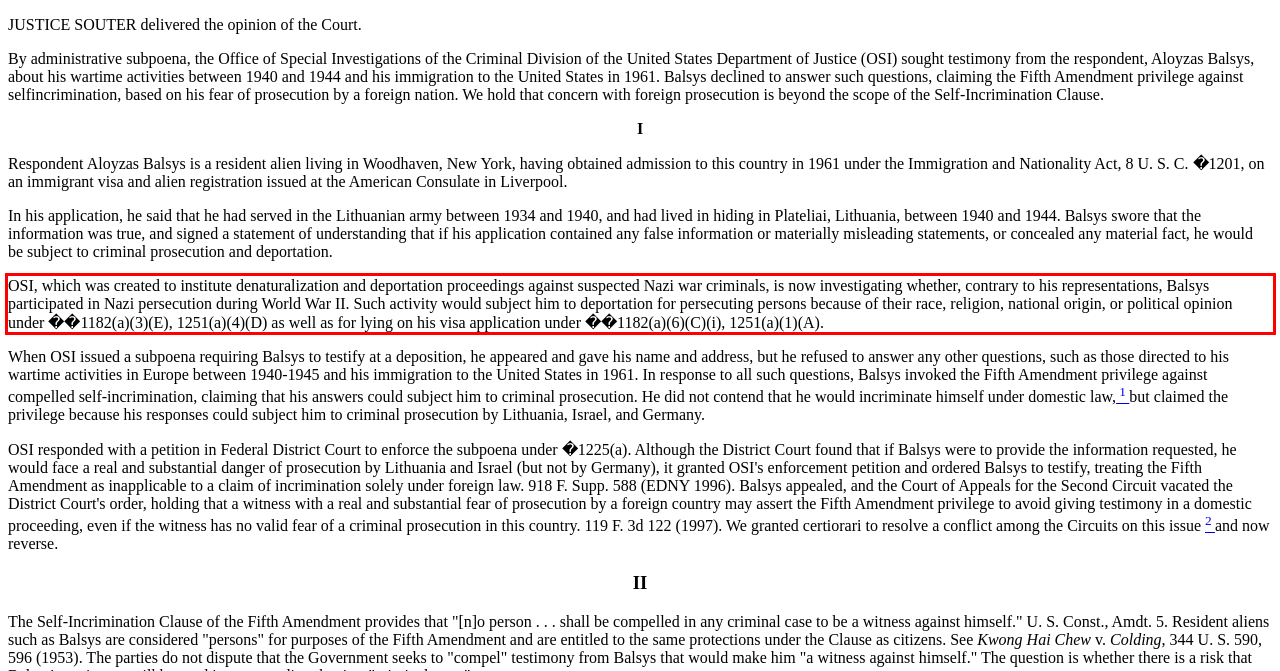Please analyze the provided webpage screenshot and perform OCR to extract the text content from the red rectangle bounding box.

OSI, which was created to institute denaturalization and deportation proceedings against suspected Nazi war criminals, is now investigating whether, contrary to his representations, Balsys participated in Nazi persecution during World War II. Such activity would subject him to deportation for persecuting persons because of their race, religion, national origin, or political opinion under ��1182(a)(3)(E), 1251(a)(4)(D) as well as for lying on his visa application under ��1182(a)(6)(C)(i), 1251(a)(1)(A).